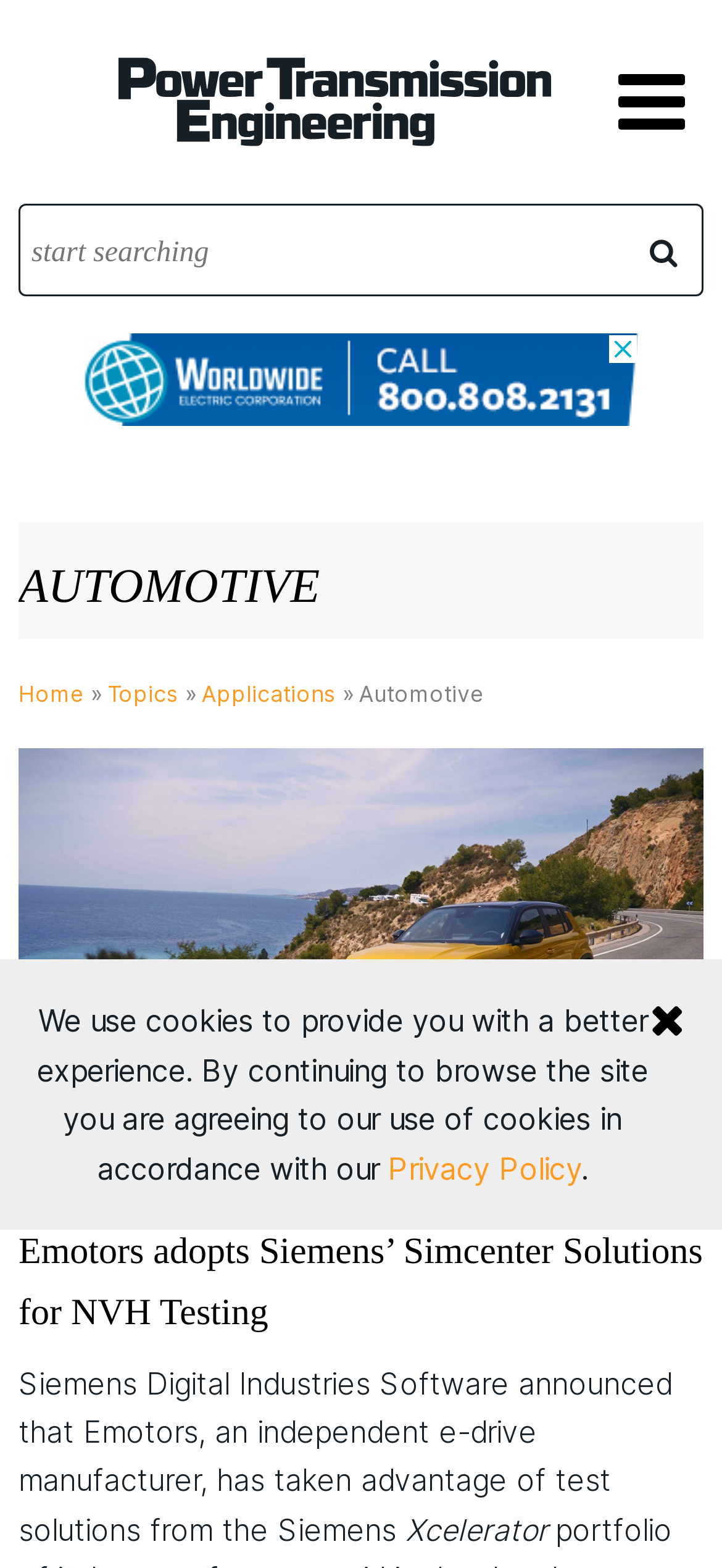What is the category of the article?
Make sure to answer the question with a detailed and comprehensive explanation.

The category of the article can be determined by looking at the heading 'AUTOMOTIVE' on the webpage, which suggests that the article belongs to the automotive category.